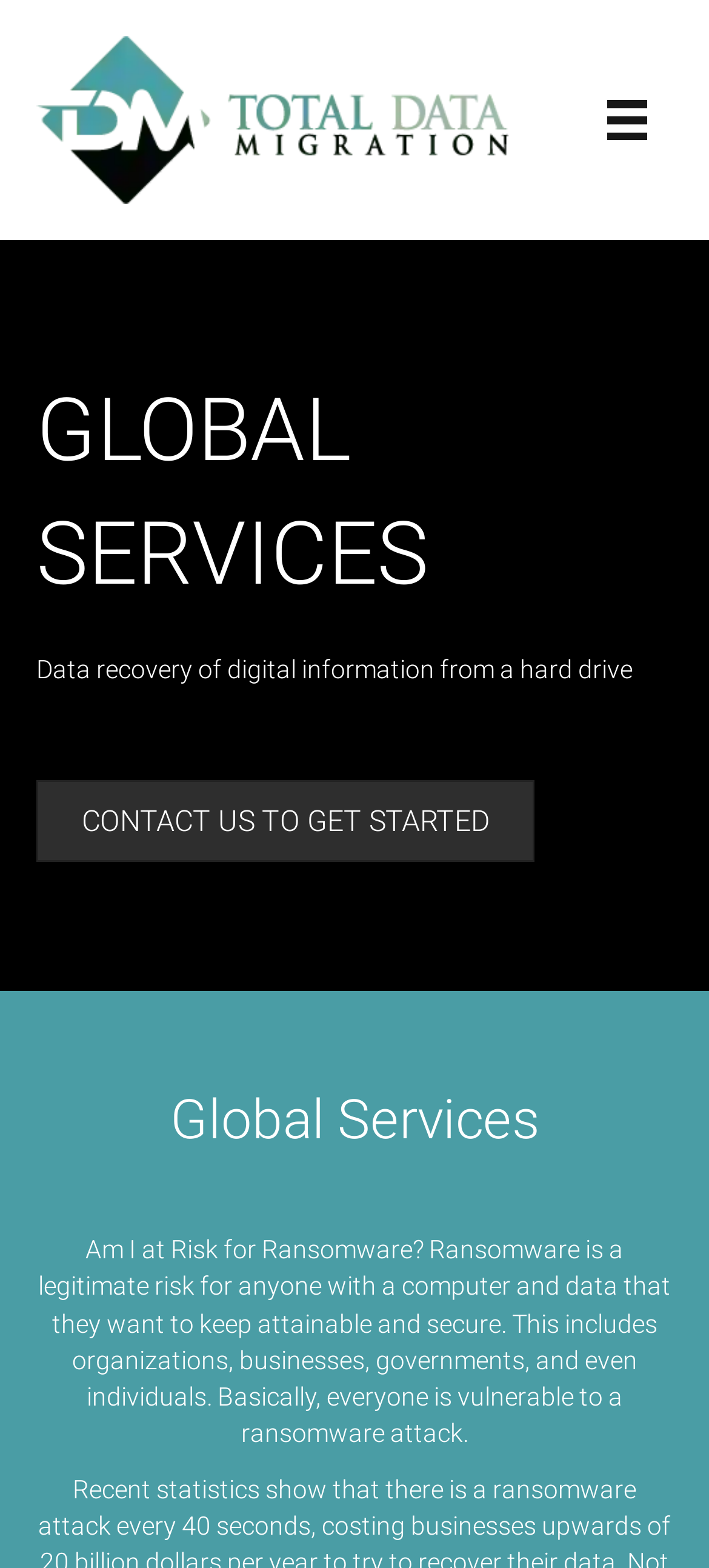What is the topic of the ransomware text?
Utilize the information in the image to give a detailed answer to the question.

The StaticText element describes ransomware as a legitimate risk for anyone with a computer and data that they want to keep attainable and secure. This text is discussing the risk of ransomware attacks, which is the topic of the ransomware text.